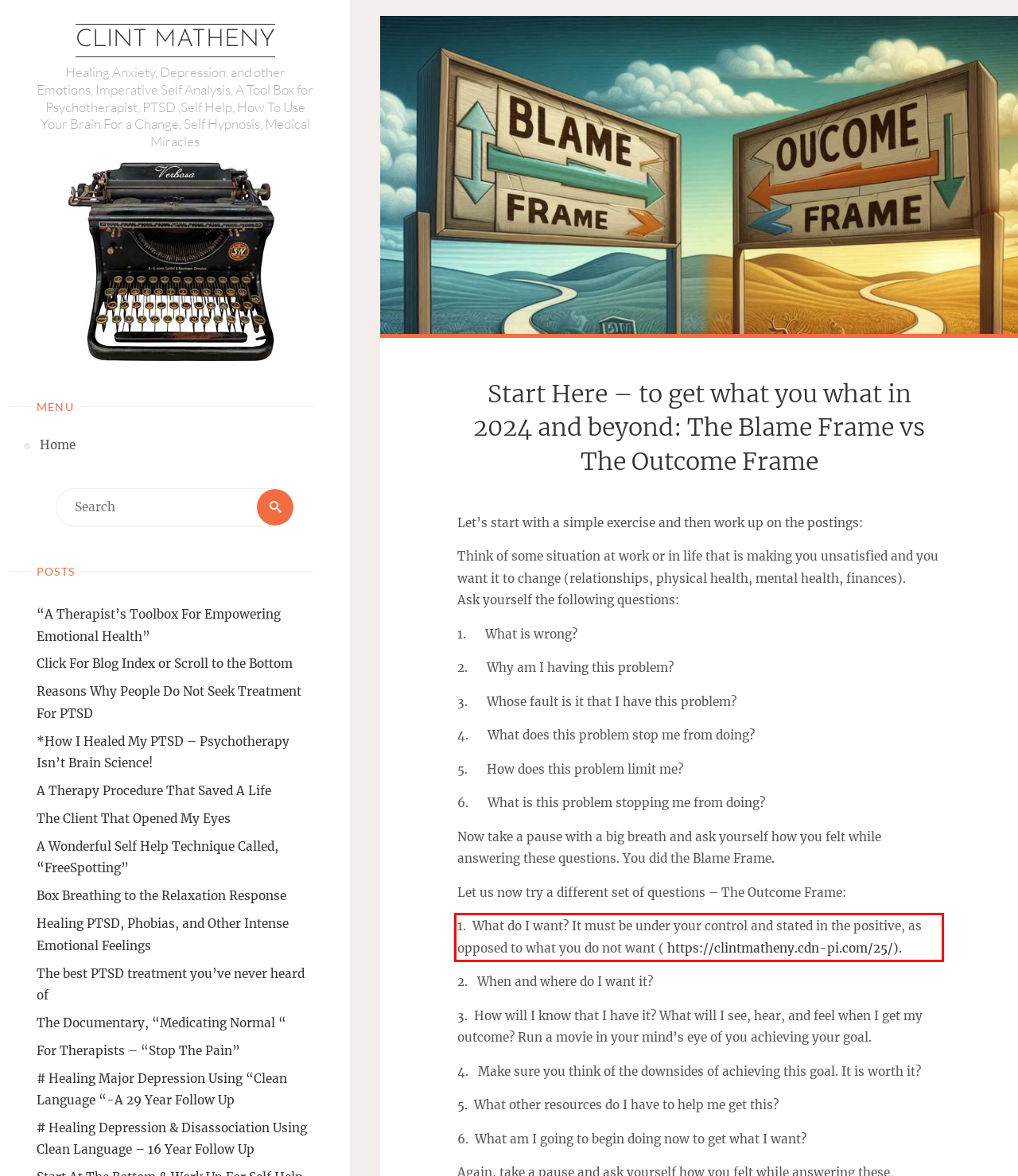Please identify and extract the text from the UI element that is surrounded by a red bounding box in the provided webpage screenshot.

1. What do I want? It must be under your control and stated in the positive, as opposed to what you do not want ( https://clintmatheny.cdn-pi.com/25/).